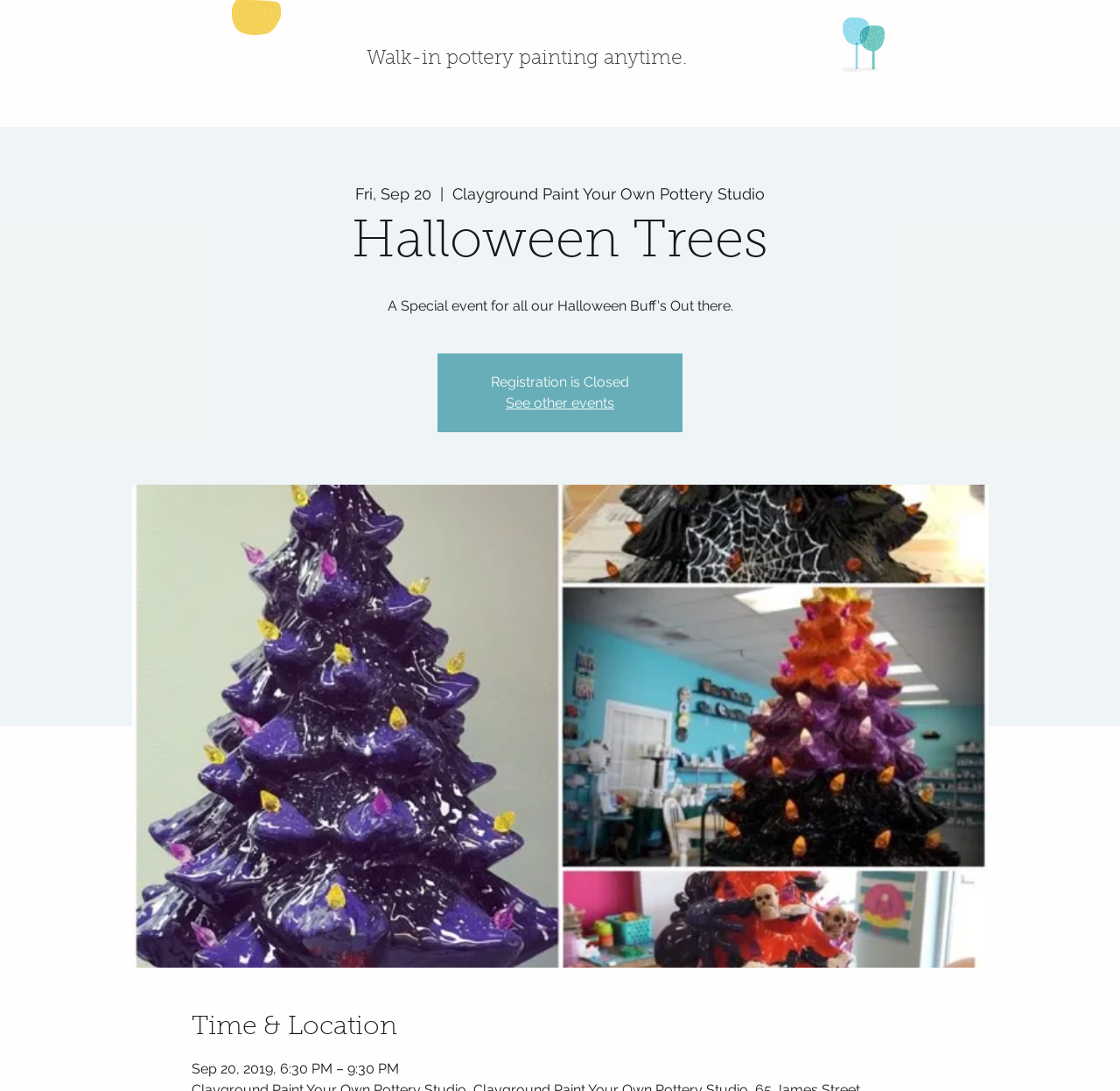Based on the image, provide a detailed and complete answer to the question: 
What is the name of the pottery studio?

I found the name of the studio by looking at the text that says 'Clayground Paint Your Own Pottery Studio', which is located near the top of the page.